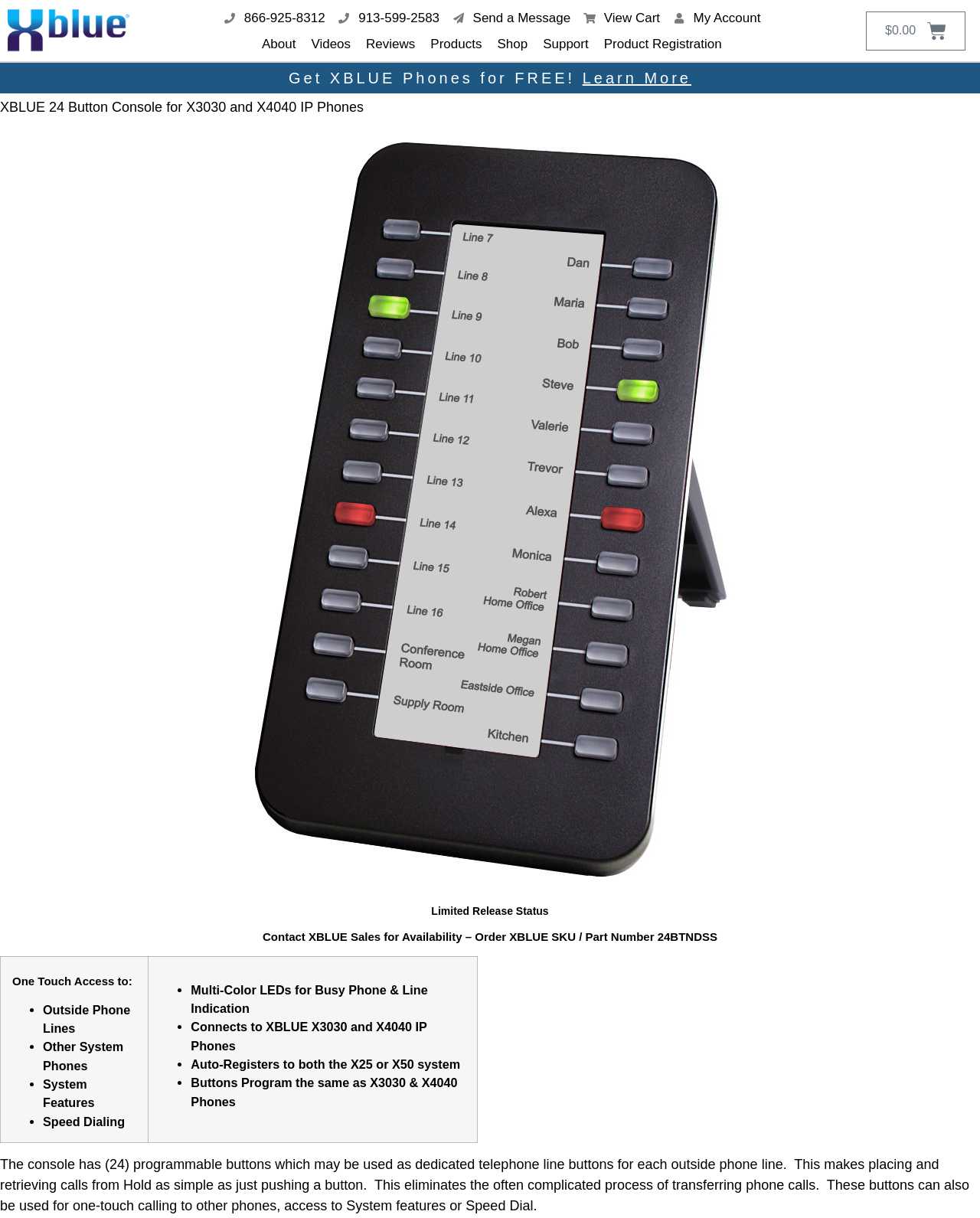Highlight the bounding box coordinates of the region I should click on to meet the following instruction: "View Cart".

[0.595, 0.007, 0.673, 0.023]